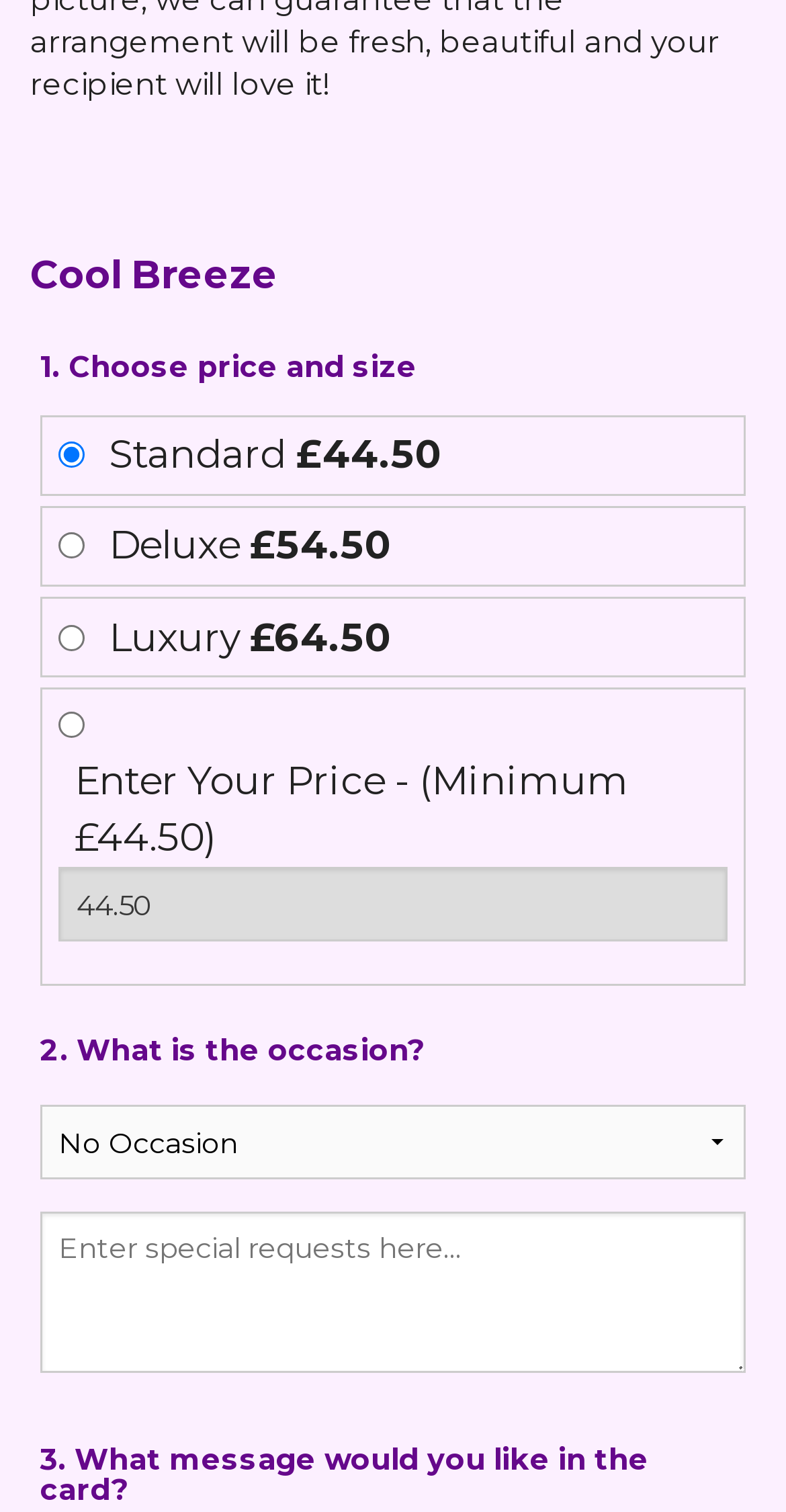How many input fields are available for special requests?
Answer briefly with a single word or phrase based on the image.

1